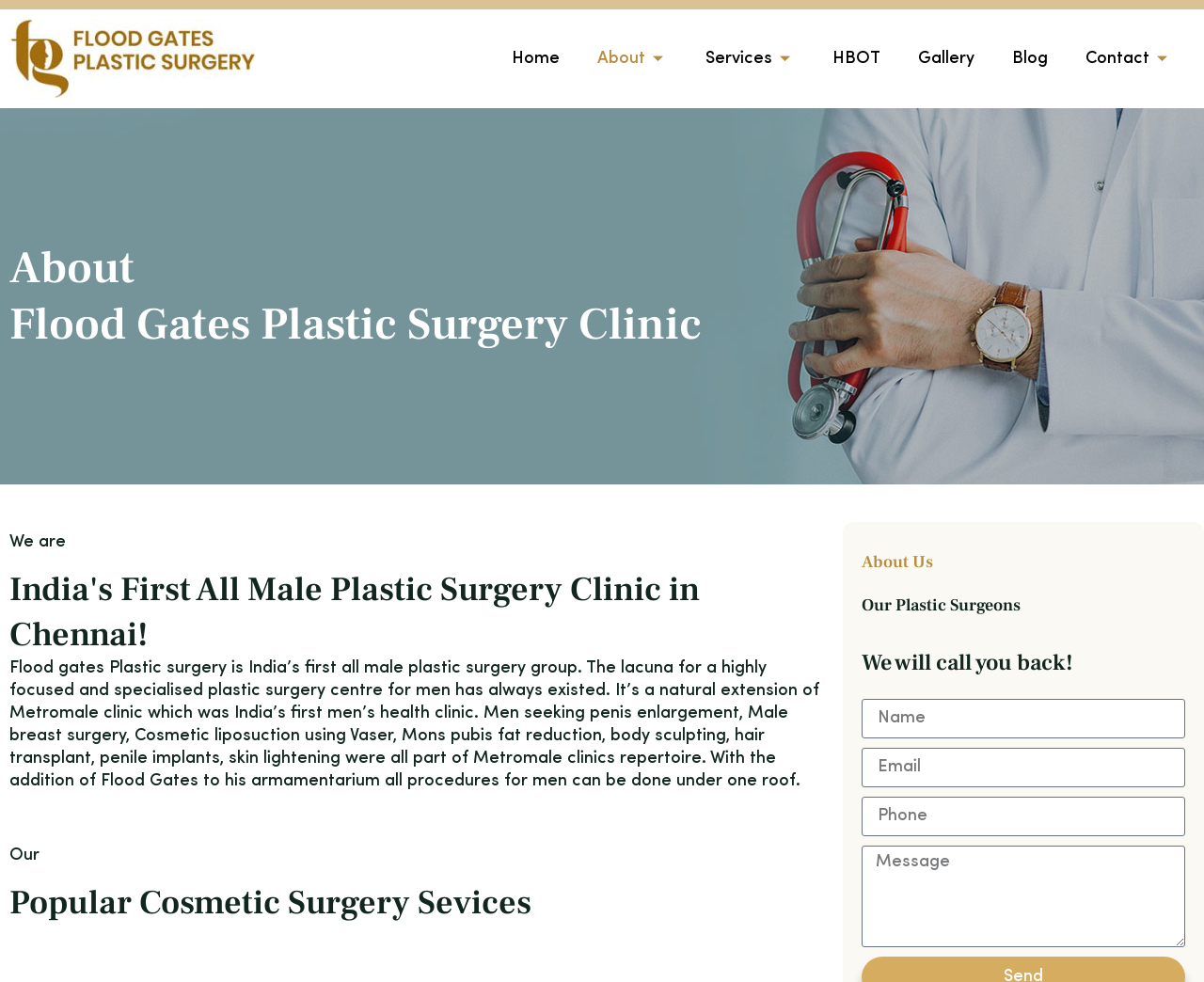Identify the coordinates of the bounding box for the element described below: "Our Plastic Surgeons". Return the coordinates as four float numbers between 0 and 1: [left, top, right, bottom].

[0.716, 0.595, 0.984, 0.639]